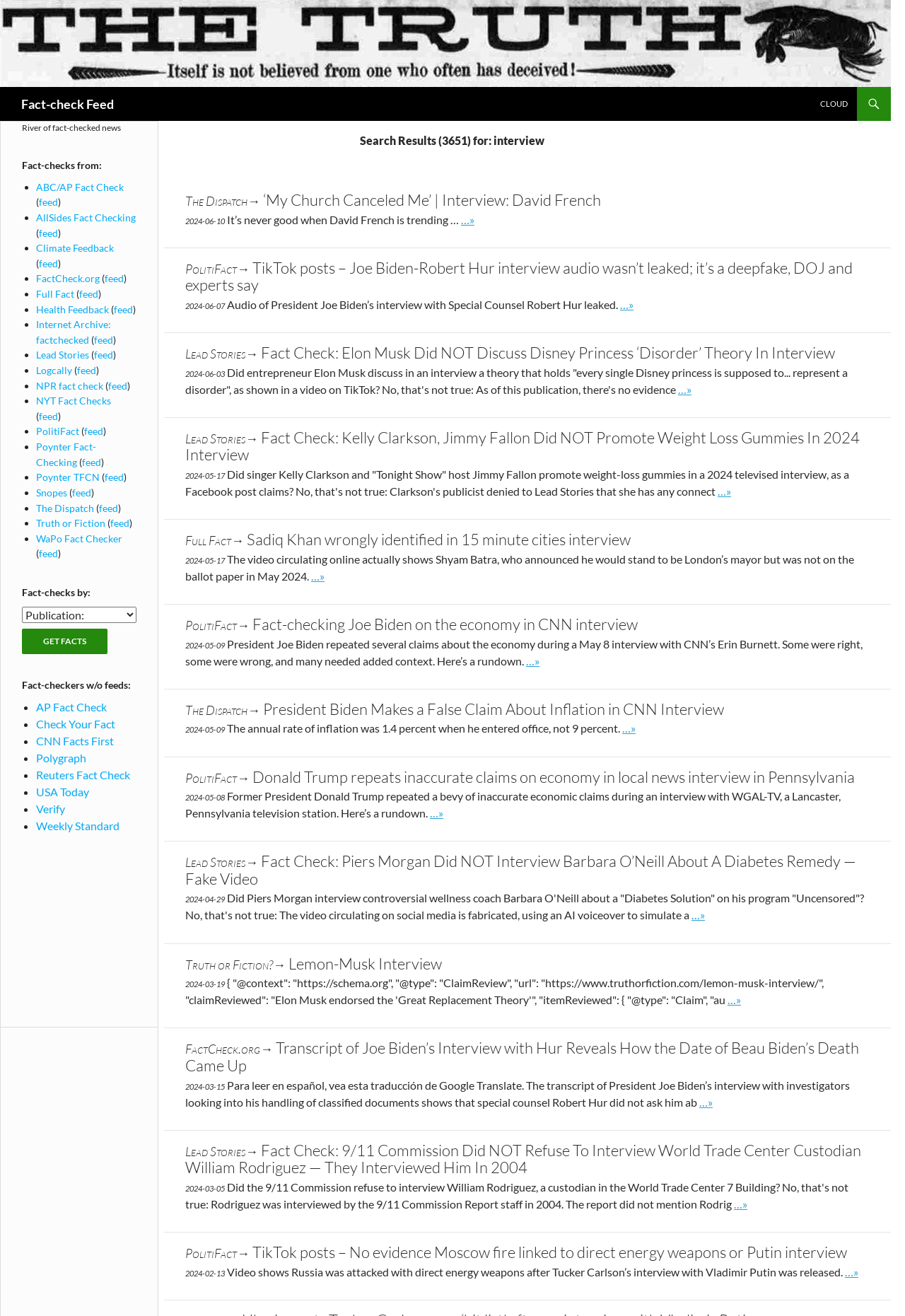Find the bounding box coordinates of the clickable area required to complete the following action: "Read article about Joe Biden-Robert Hur interview audio".

[0.205, 0.196, 0.942, 0.224]